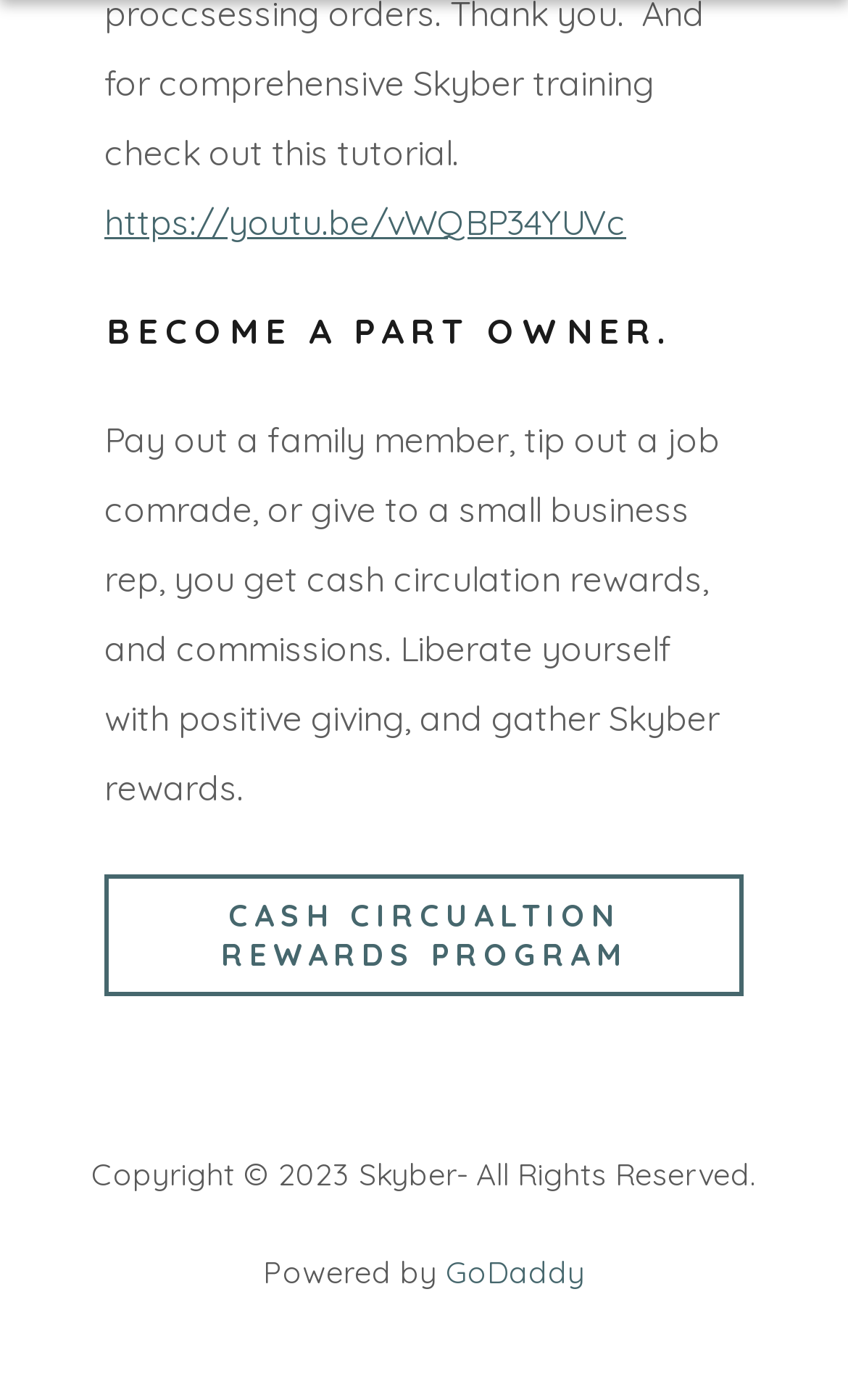What is the copyright year of the website?
Can you give a detailed and elaborate answer to the question?

The StaticText element 'Copyright © 2023 Skyber- All Rights Reserved.' indicates that the copyright year of the website is 2023.